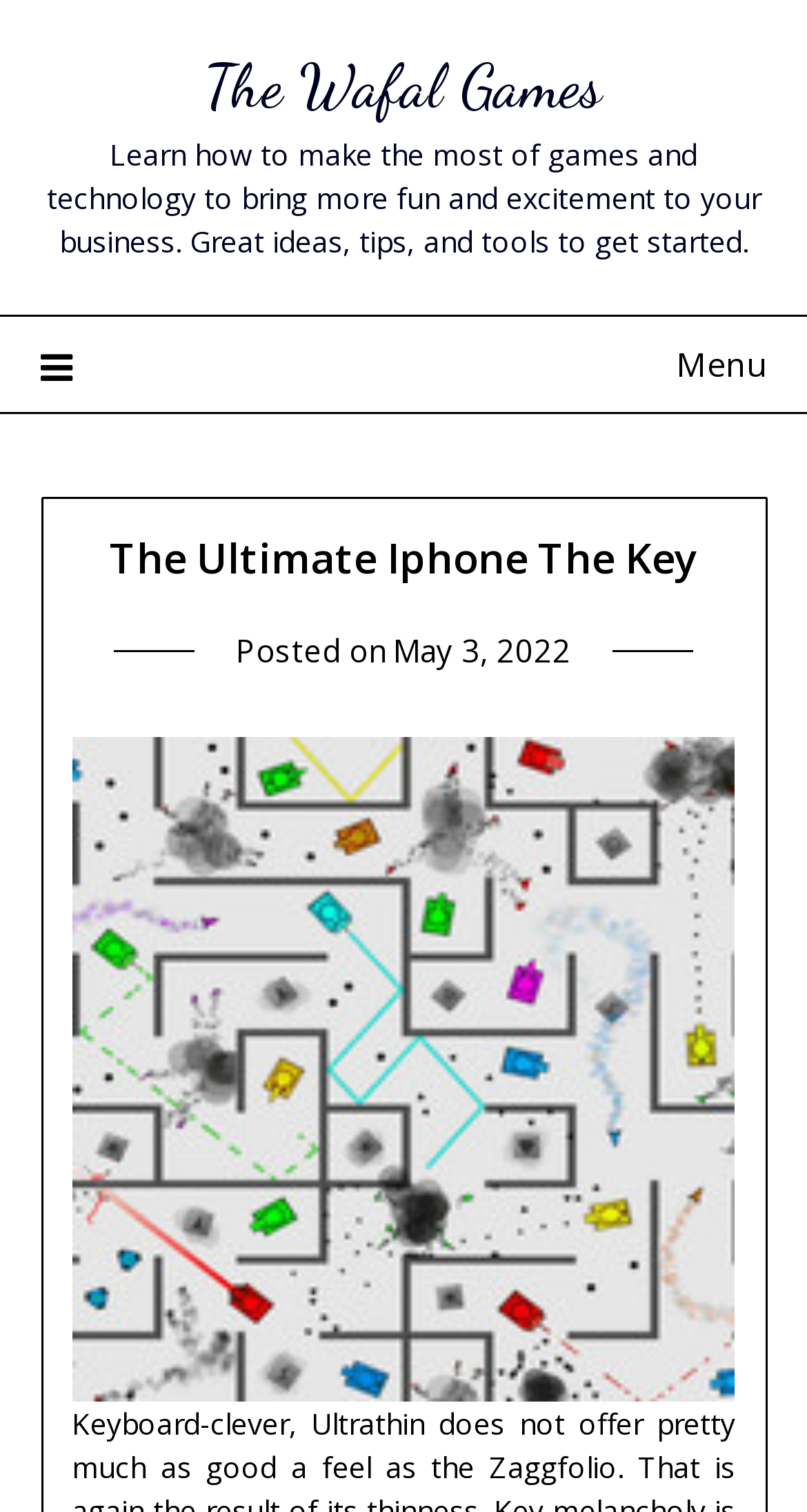Please respond to the question with a concise word or phrase:
What is the icon name of the menu link?

uf0c9